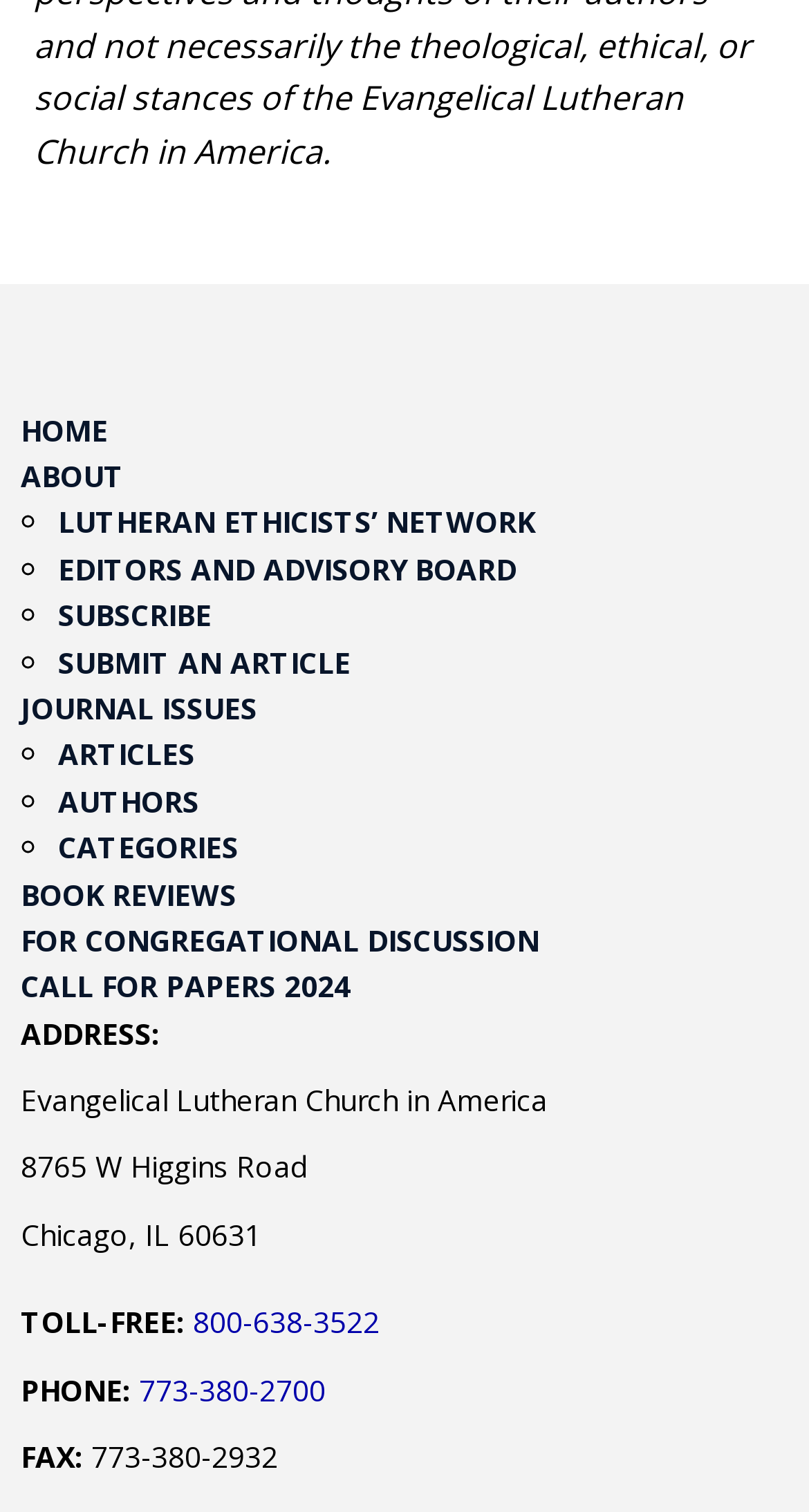Pinpoint the bounding box coordinates of the element you need to click to execute the following instruction: "go to home page". The bounding box should be represented by four float numbers between 0 and 1, in the format [left, top, right, bottom].

[0.026, 0.271, 0.133, 0.297]